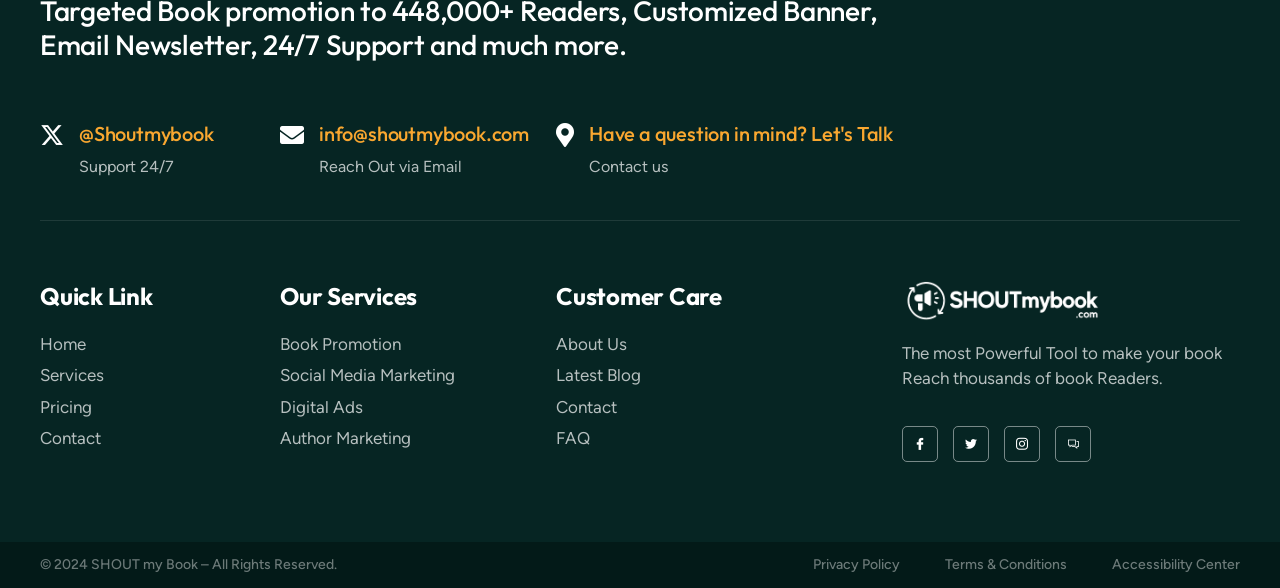Can you identify the bounding box coordinates of the clickable region needed to carry out this instruction: 'go to home page'? The coordinates should be four float numbers within the range of 0 to 1, stated as [left, top, right, bottom].

None